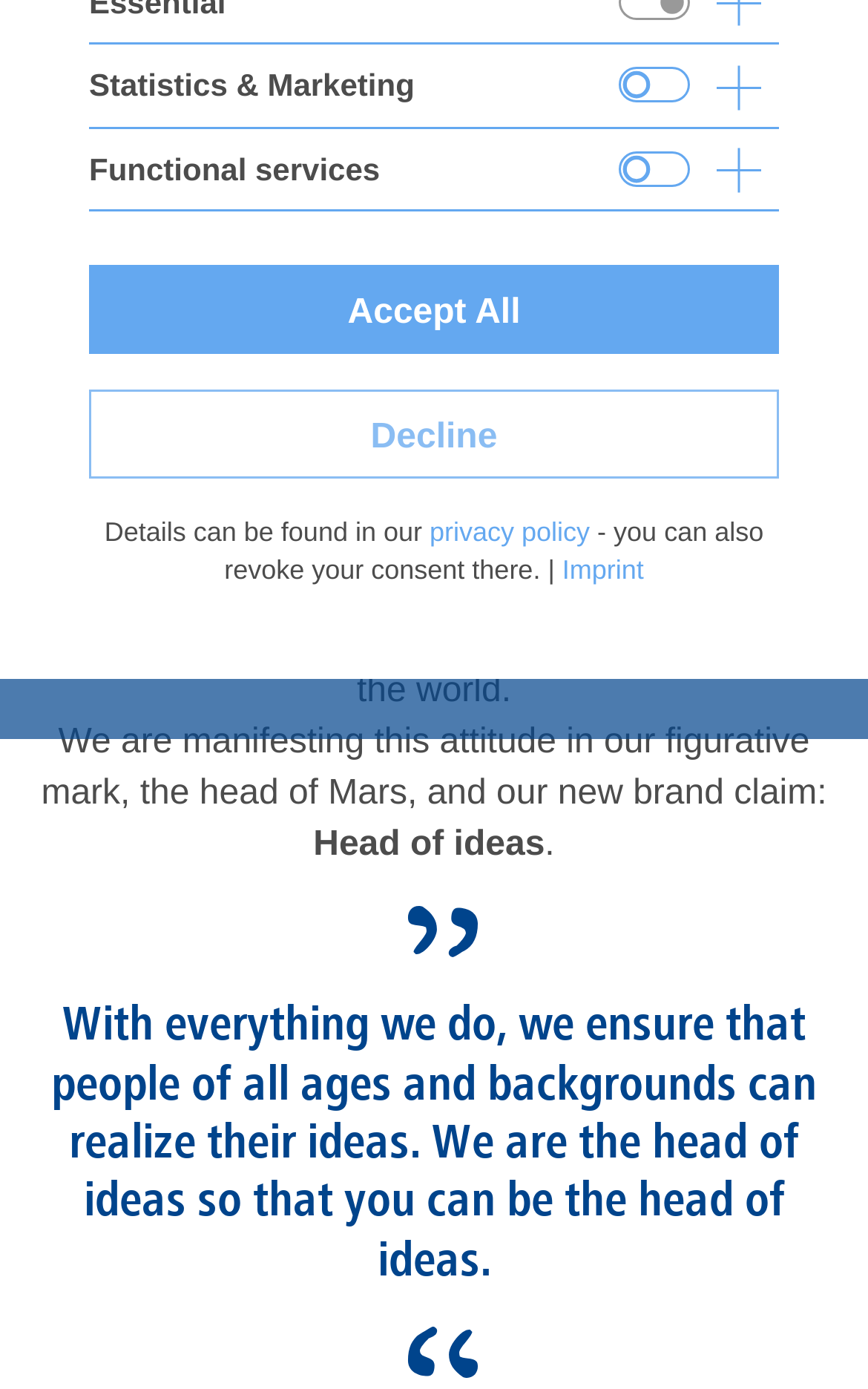Find the bounding box coordinates for the UI element that matches this description: "parent_node: Statistics & Marketing".

[0.713, 0.049, 0.795, 0.074]